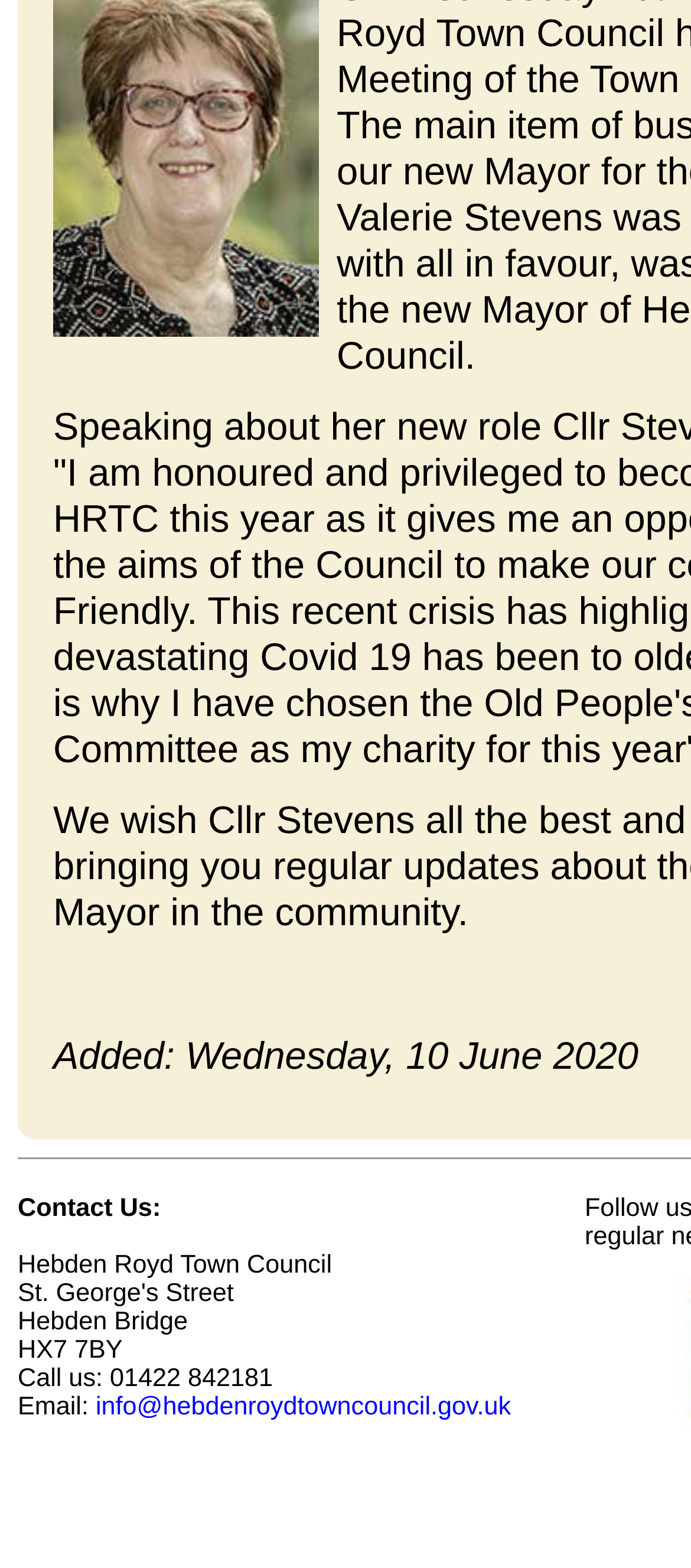Please specify the bounding box coordinates in the format (top-left x, top-left y, bottom-right x, bottom-right y), with values ranging from 0 to 1. Identify the bounding box for the UI component described as follows: info@hebdenroydtowncouncil.gov.uk

[0.138, 0.888, 0.739, 0.906]